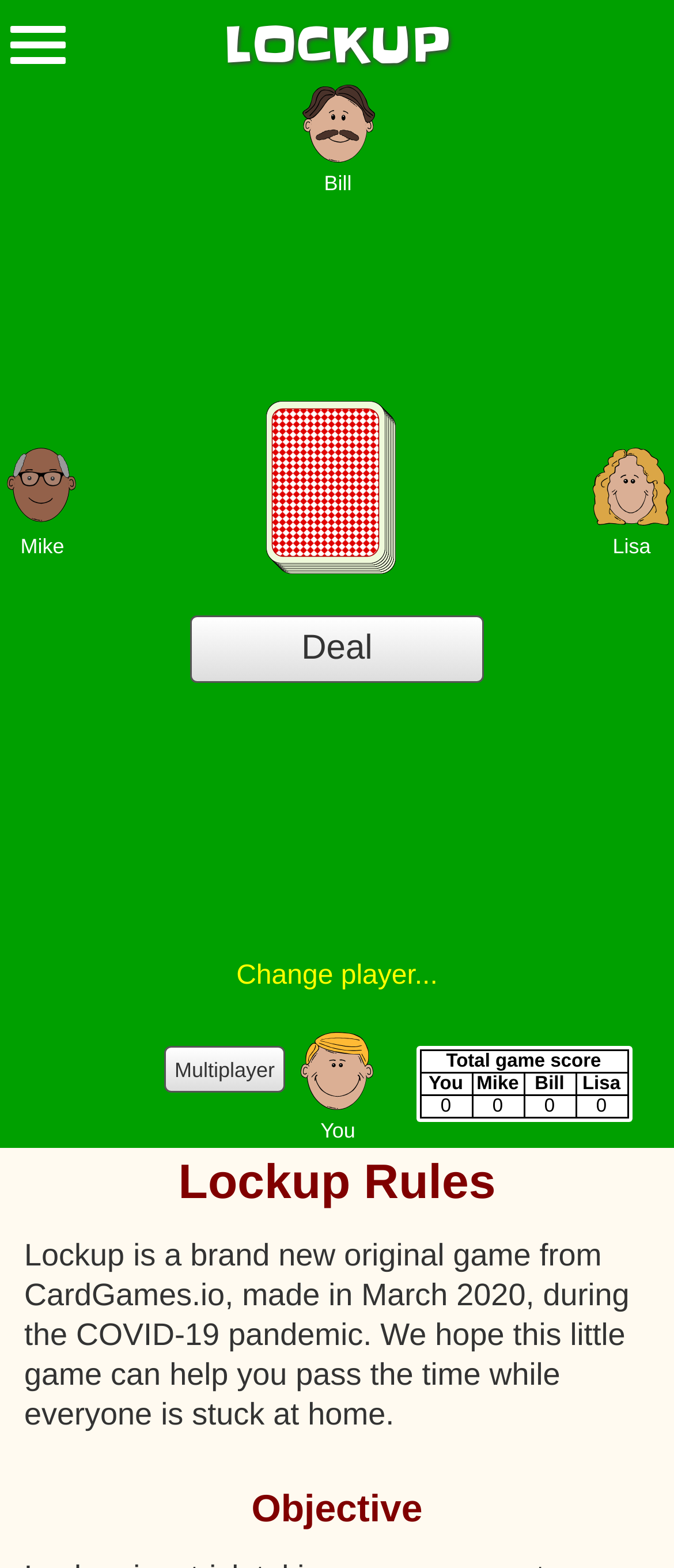When was Lockup game created?
Answer with a single word or short phrase according to what you see in the image.

March 2020